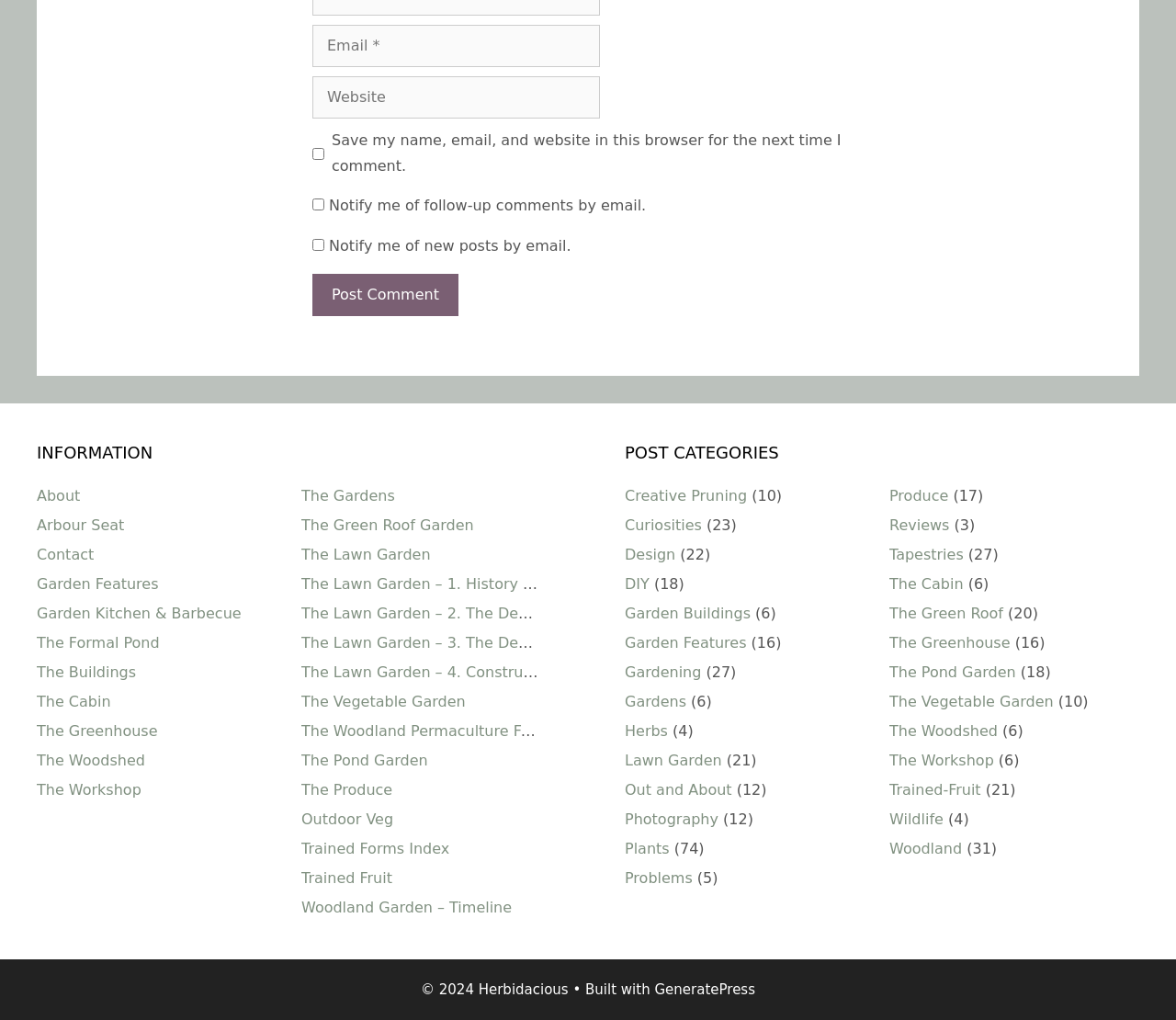How many categories are listed under 'POST CATEGORIES'?
Give a thorough and detailed response to the question.

The 'POST CATEGORIES' section is located on the right side of the webpage and lists 18 categories, including 'Creative Pruning', 'Curiosities', 'Design', and others, each with a corresponding number of posts in parentheses.